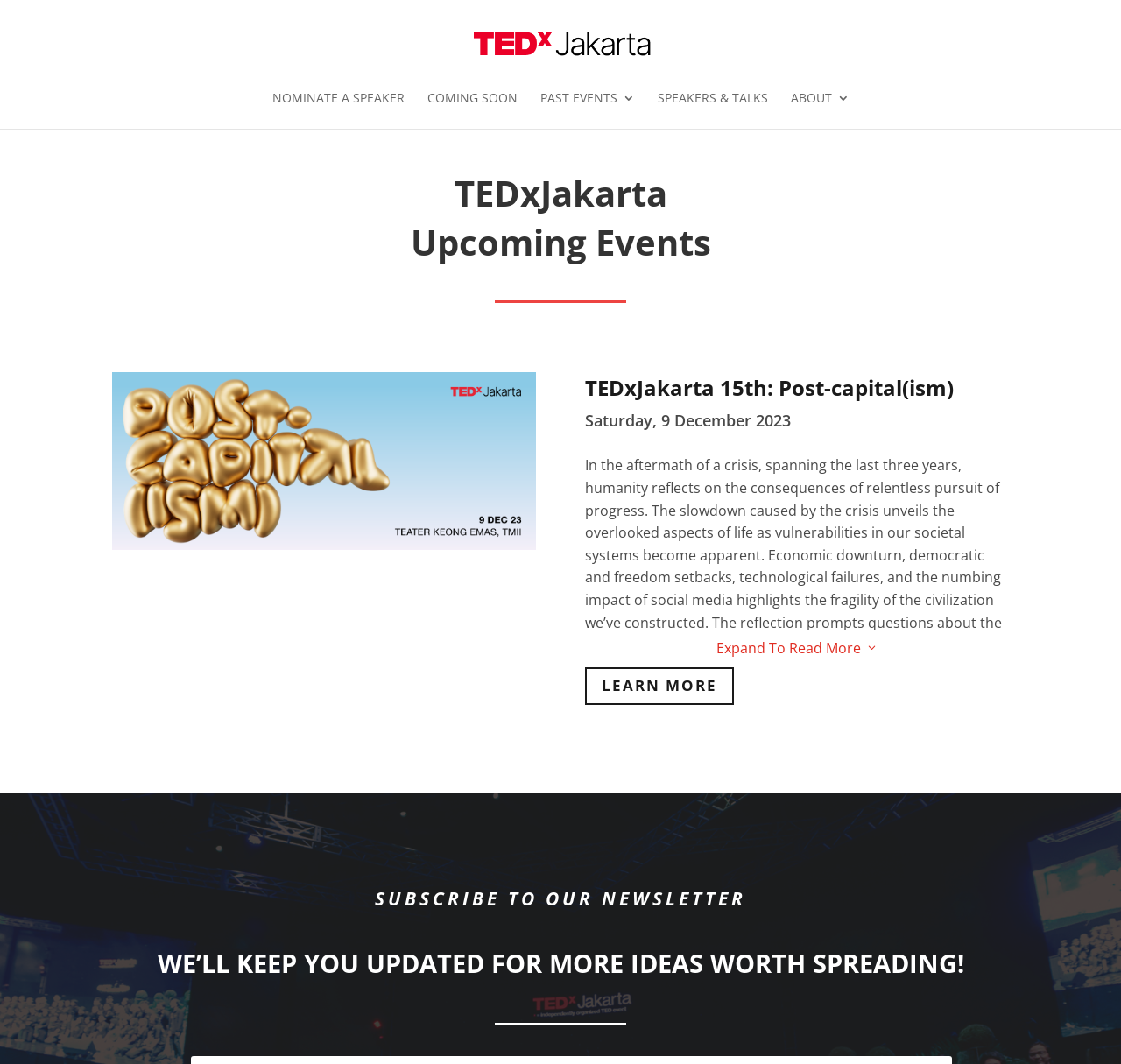Provide a comprehensive description of the webpage.

The webpage is about TEDxJakarta's upcoming events. At the top, there is a logo of TEDxJakarta, an image with a link to the main page. Below the logo, there are five navigation links: "NOMINATE A SPEAKER", "COMING SOON", "PAST EVENTS 3", "SPEAKERS & TALKS", and "ABOUT 3", which are evenly spaced and horizontally aligned.

The main content of the page is divided into two sections. The first section has a heading "TEDxJakarta" and a subheading "Upcoming Events". Below the headings, there is a description of an upcoming event, "TEDxJakarta 15th: Post-capital(ism)", which is scheduled to take place on Saturday, 9 December 2023. The description is a long paragraph that discusses the theme of the event, which is about reflecting on the consequences of relentless pursuit of progress and the importance of adaptation in the face of vulnerability.

The second section is a call-to-action, where users can "LEARN MORE $" about the event. There is also a link to "Expand To Read More" and a counter showing "3" reads. Additionally, there is a subscription section where users can "SUBSCRIBE TO OUR NEWSLETTER" to stay updated on more ideas worth spreading. The page ends with a heading that reassures users that they will be kept updated on more ideas worth spreading.